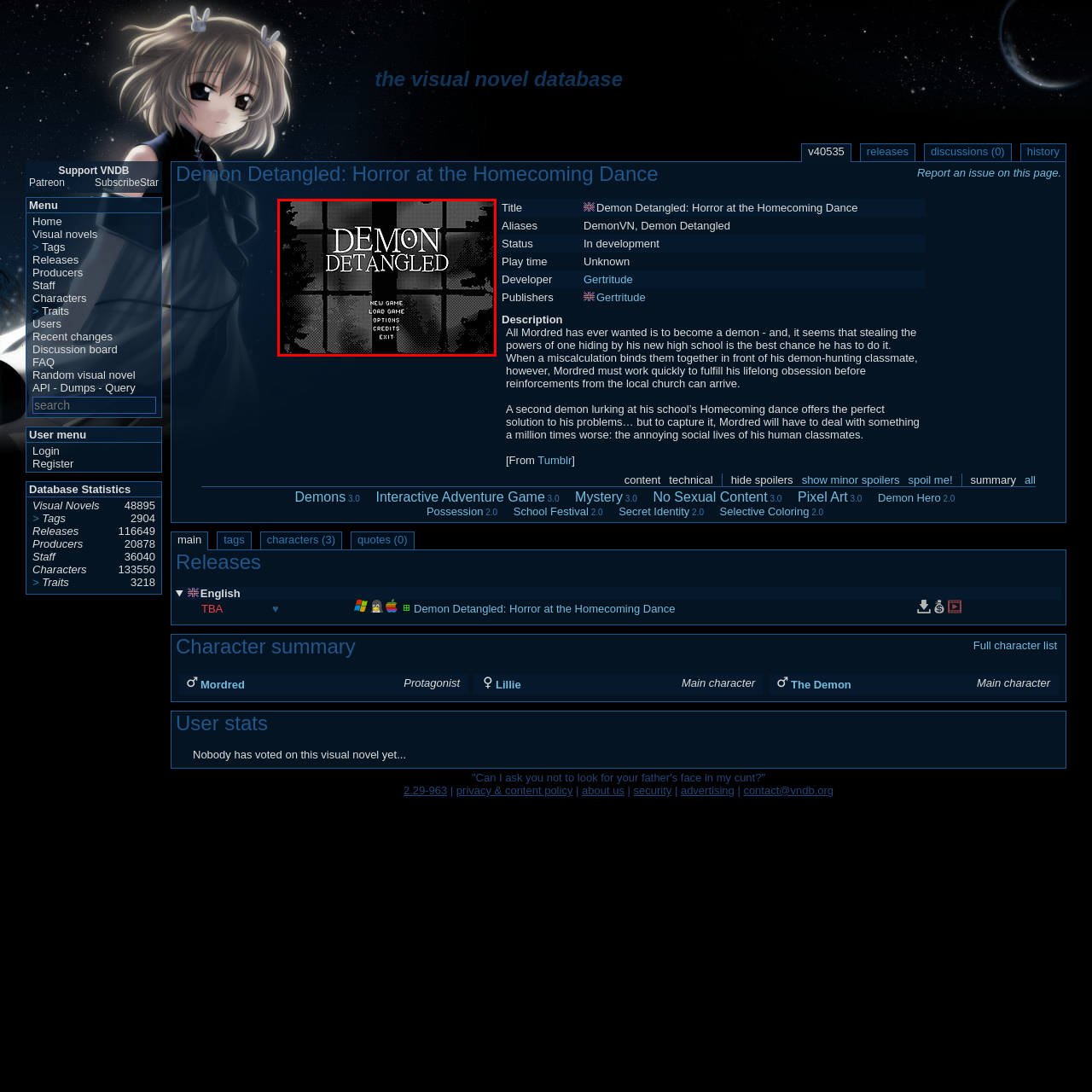Generate a thorough description of the part of the image enclosed by the red boundary.

The image displays the striking title screen of the visual novel "Demon Detangled: Horror at the Homecoming Dance." Set against a dark, atmospheric backdrop resembling a shadowy window, the game title stands out in bold, stylized typography. Below the title, players are presented with several options: "New Game," "Load Game," "Options," "Credits," and "Exit," inviting them to engage with the game’s eerie narrative. The monochromatic scheme enhances the sense of foreboding and intrigue, setting the tone for a potentially chilling experience at a homecoming dance infused with horror elements.